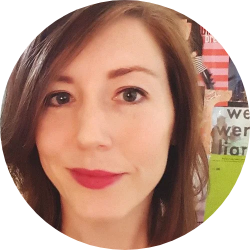Refer to the screenshot and give an in-depth answer to this question: What is the purpose of the image?

The caption explains that the image serves to personalize the content, connecting the audience with the team's leadership and ethos, which suggests that the image is intended to create a personal connection with the reader.